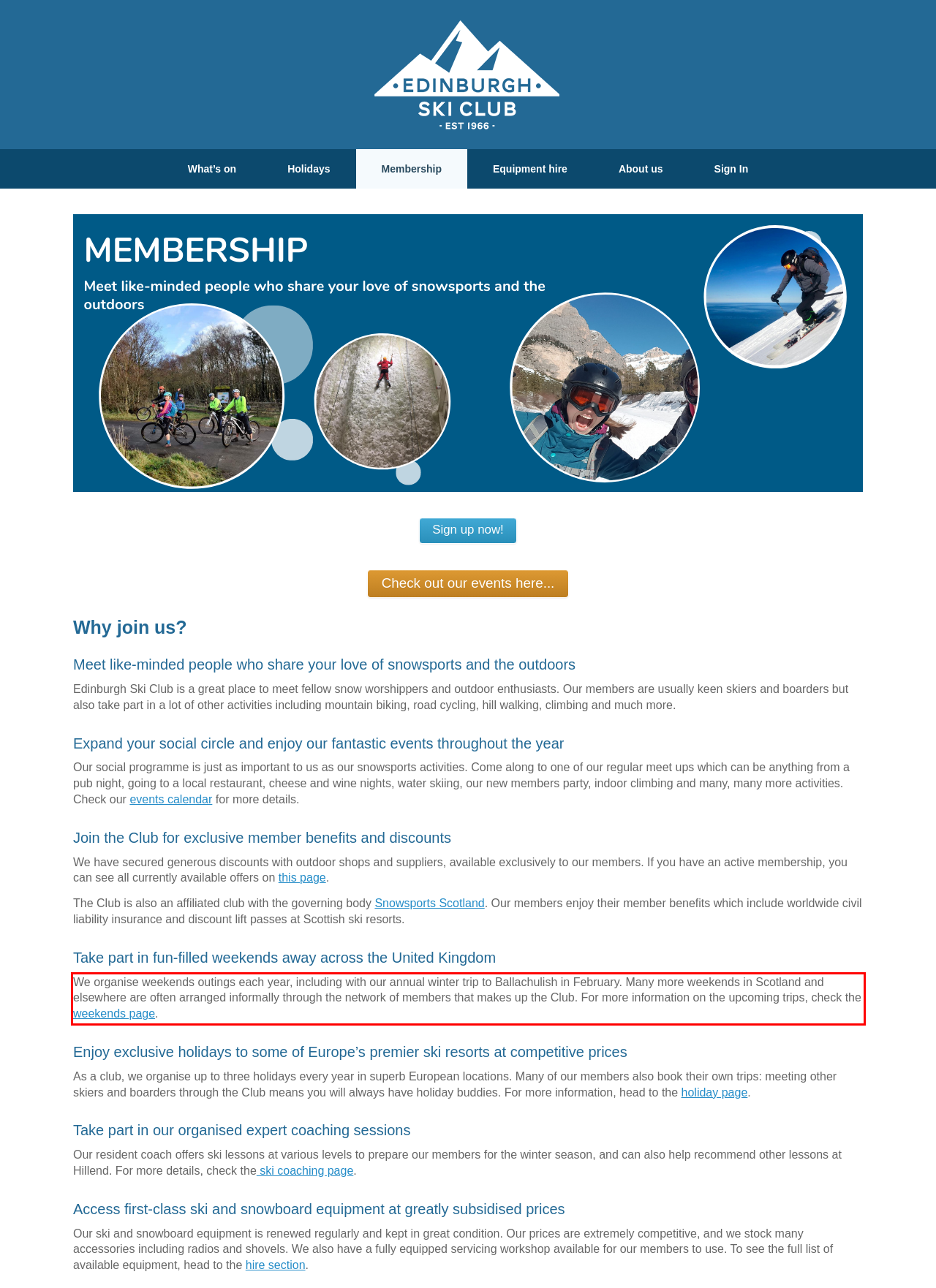Given a screenshot of a webpage, locate the red bounding box and extract the text it encloses.

We organise weekends outings each year, including with our annual winter trip to Ballachulish in February. Many more weekends in Scotland and elsewhere are often arranged informally through the network of members that makes up the Club. For more information on the upcoming trips, check the weekends page.